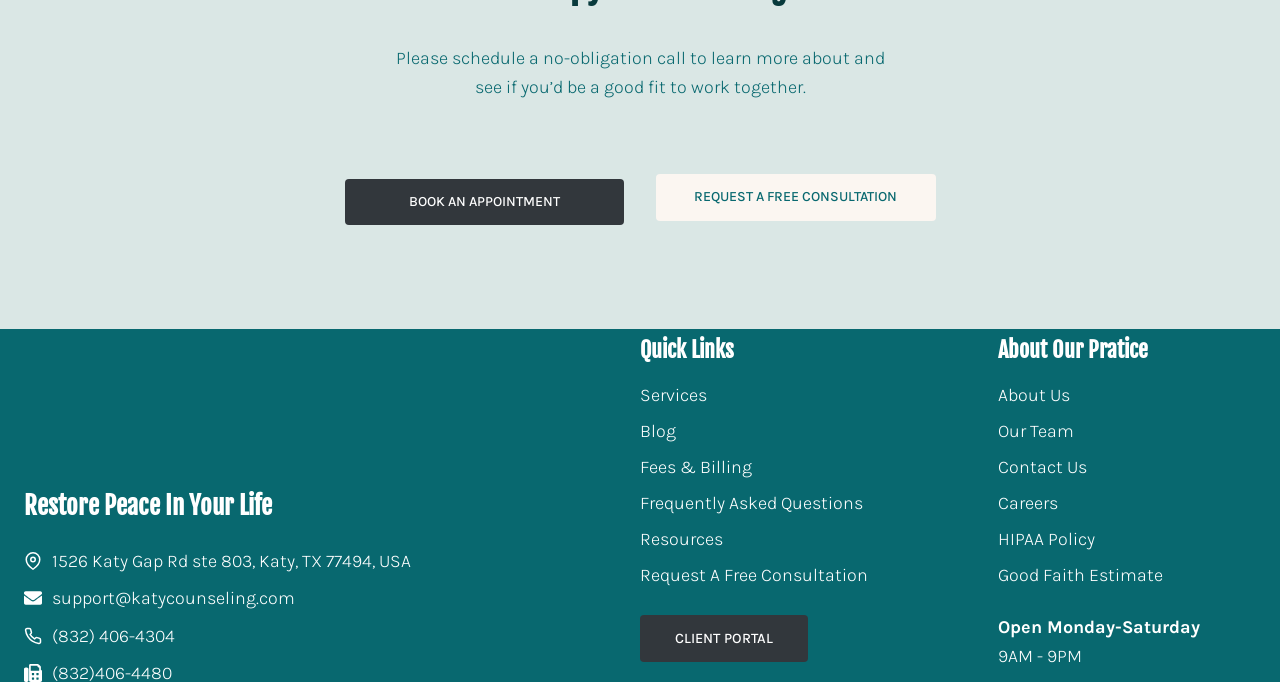How many sections are there in the webpage?
From the image, provide a succinct answer in one word or a short phrase.

3